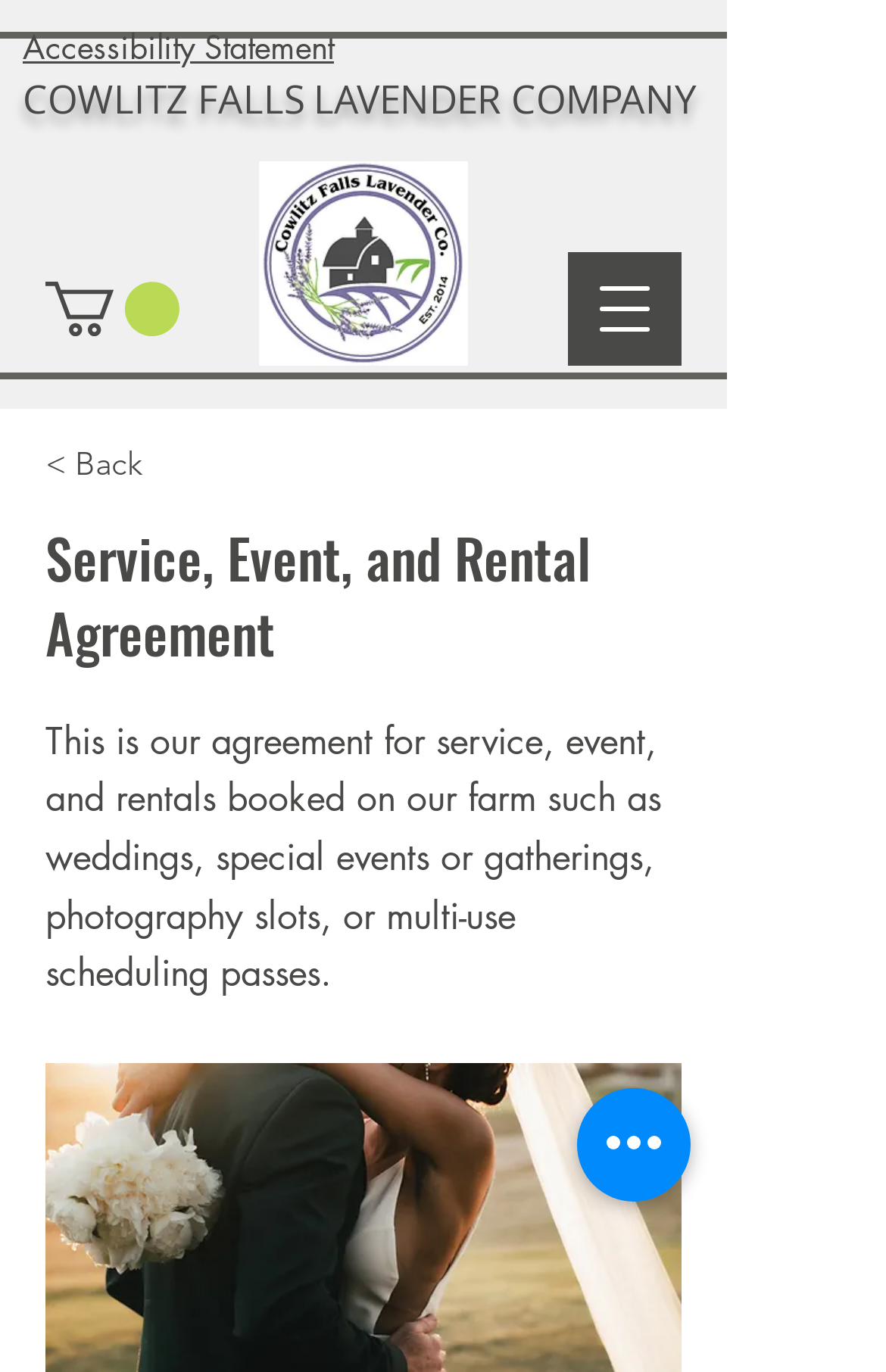Please provide a comprehensive answer to the question below using the information from the image: What type of events can be booked on the farm?

I found a description of the agreement that mentions 'weddings, special events or gatherings' as examples of events that can be booked on the farm.